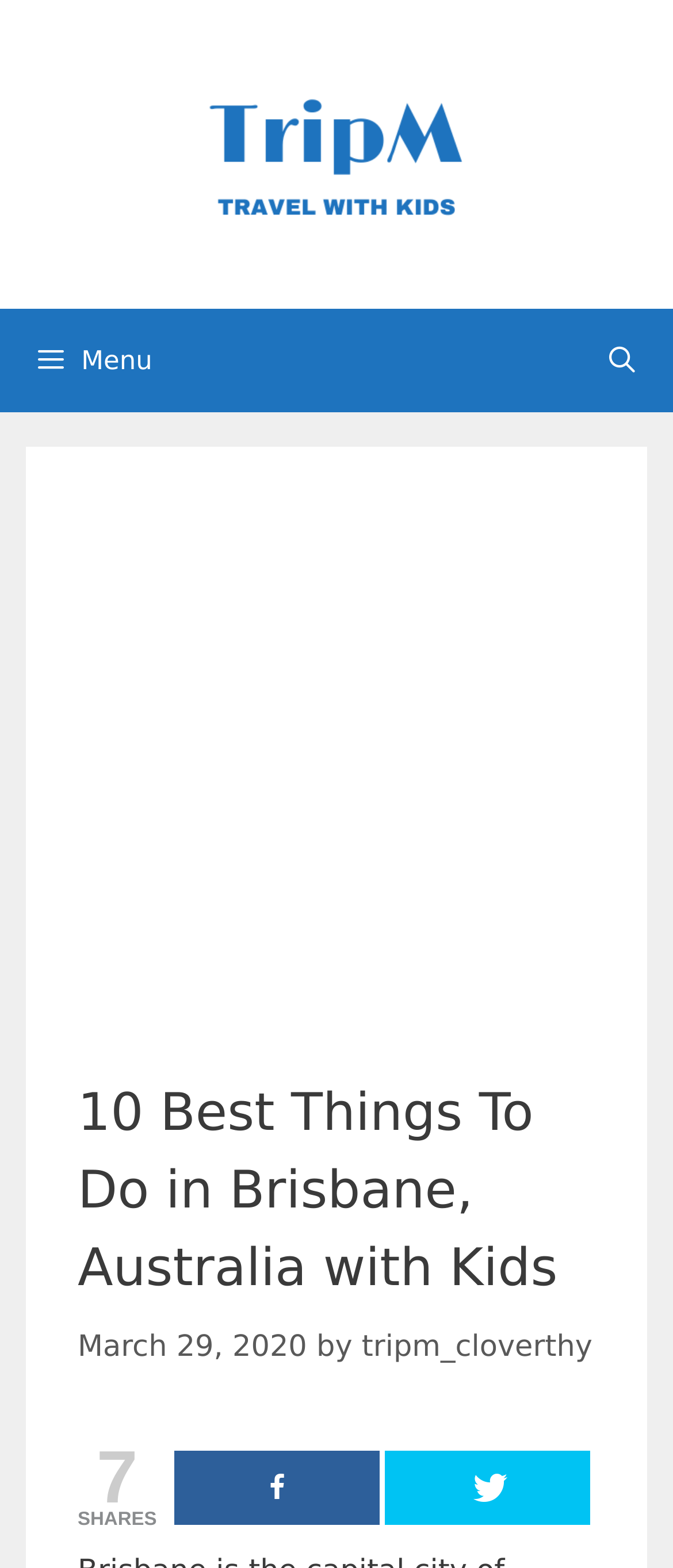Identify the bounding box of the UI element that matches this description: "title="TripM"".

[0.179, 0.087, 0.821, 0.109]